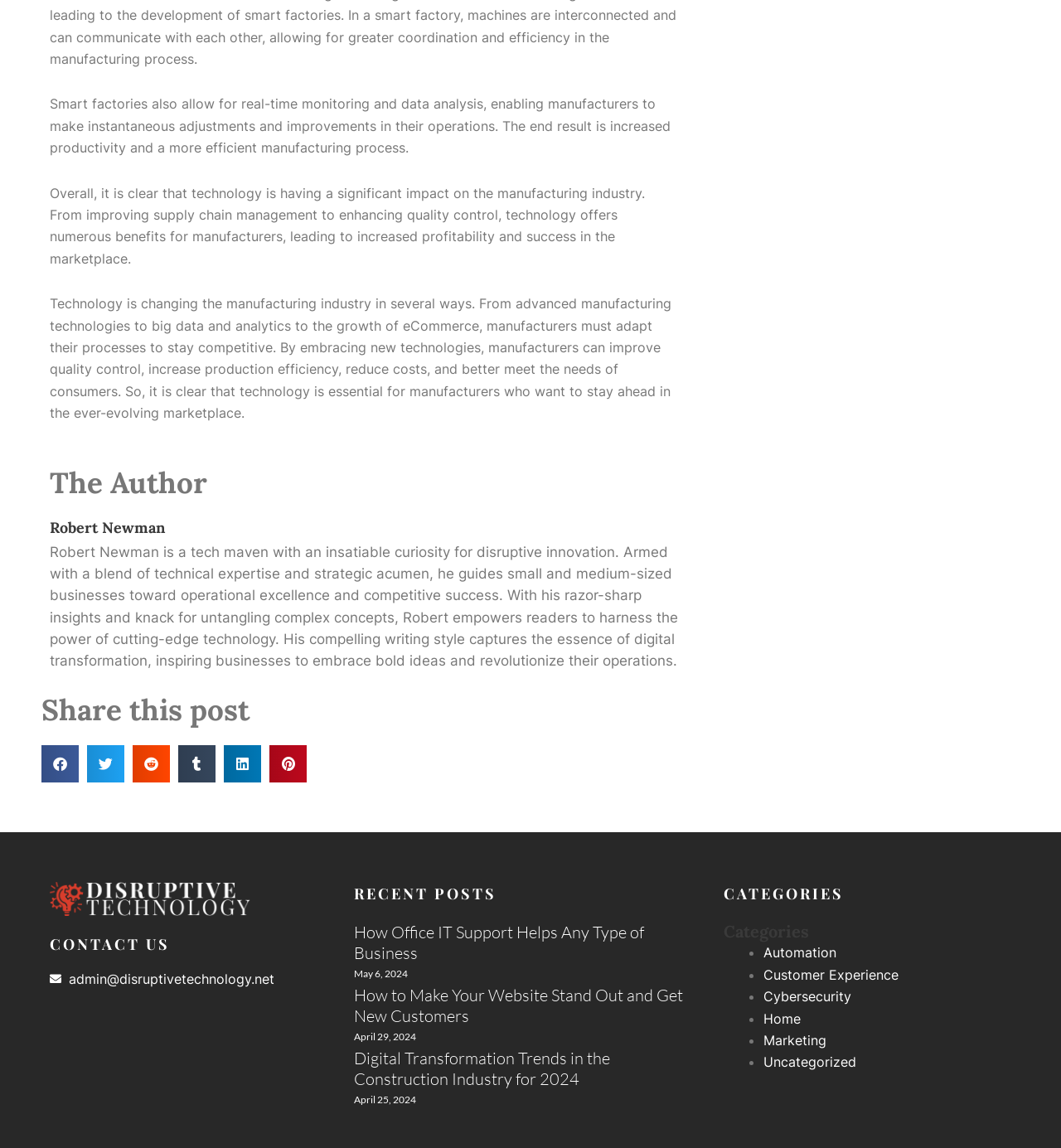Kindly determine the bounding box coordinates of the area that needs to be clicked to fulfill this instruction: "View categories".

[0.682, 0.803, 0.953, 0.821]